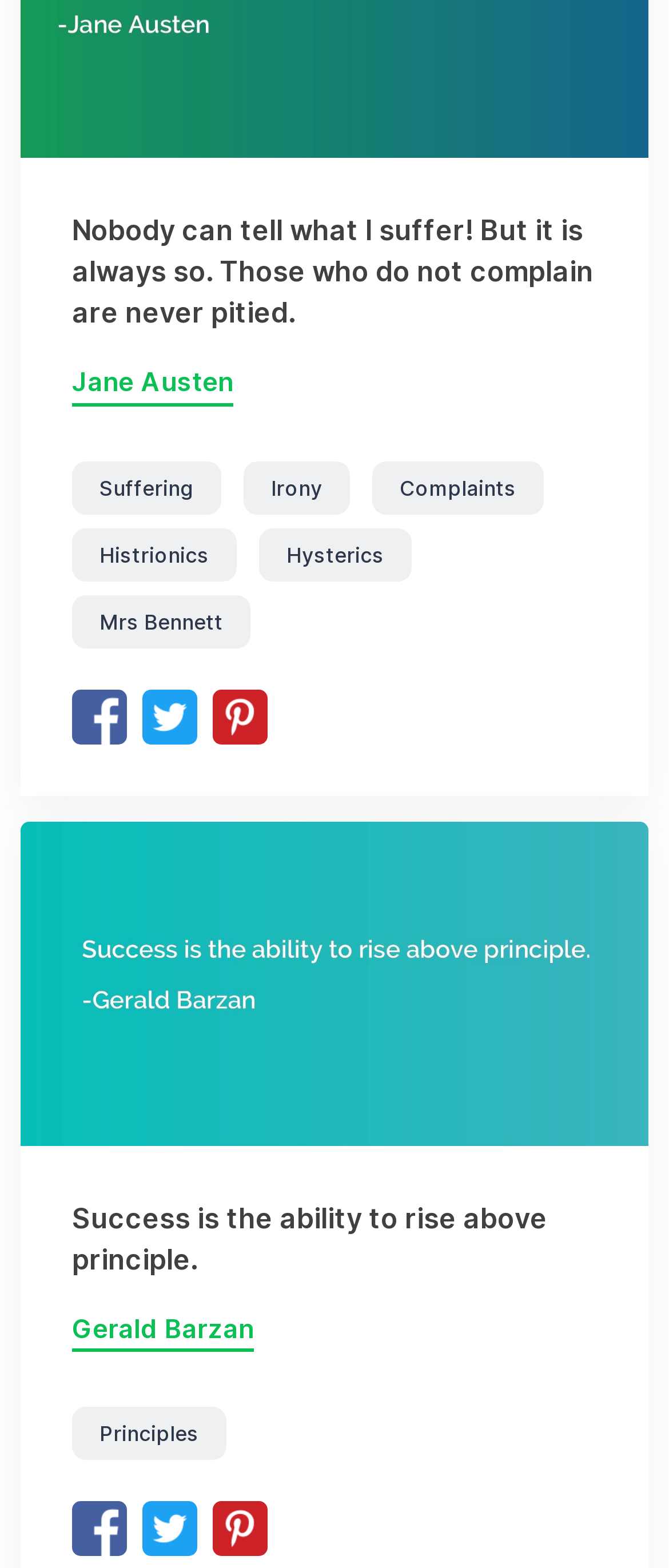Find the bounding box coordinates for the area you need to click to carry out the instruction: "Read the quote about success by Gerald Barzan". The coordinates should be four float numbers between 0 and 1, indicated as [left, top, right, bottom].

[0.108, 0.836, 0.379, 0.862]